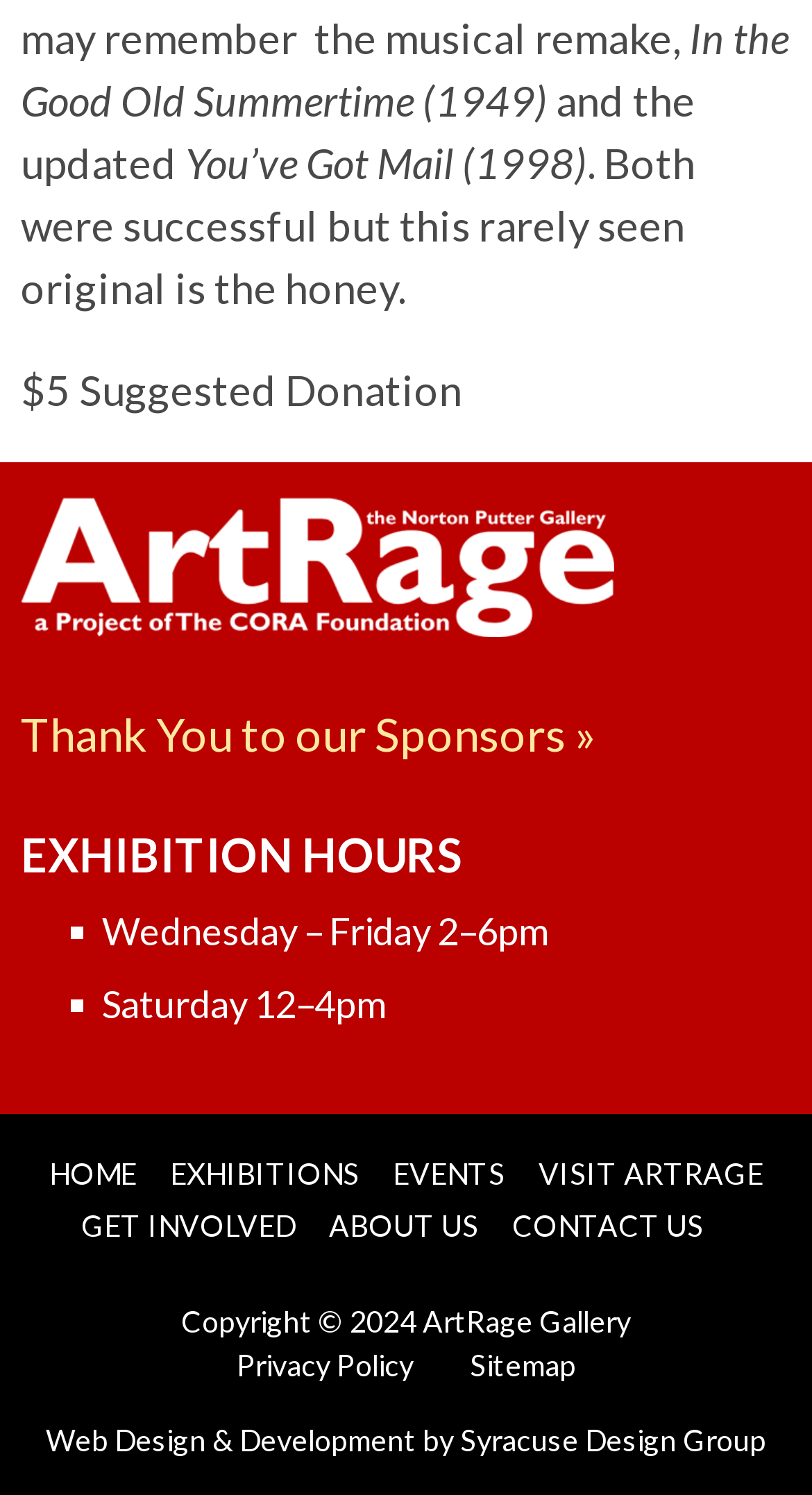Utilize the information from the image to answer the question in detail:
What is the name of the company that designed the website?

The name of the company that designed the website is mentioned in the link element with the text 'Syracuse Design Group' located at the bottom of the webpage, with bounding box coordinates [0.567, 0.951, 0.944, 0.974].